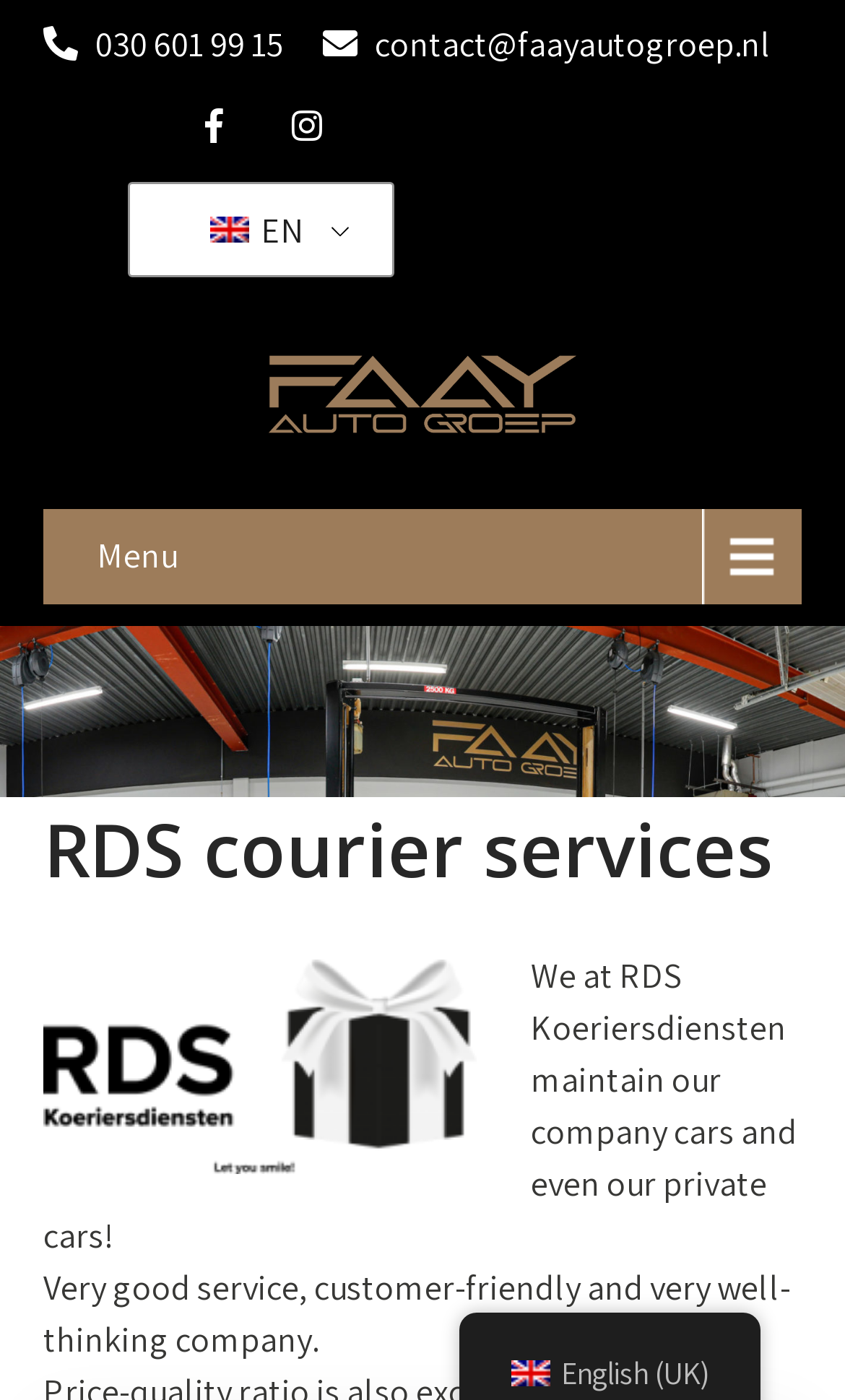What is the phone number to contact?
Based on the screenshot, provide your answer in one word or phrase.

030 601 99 15